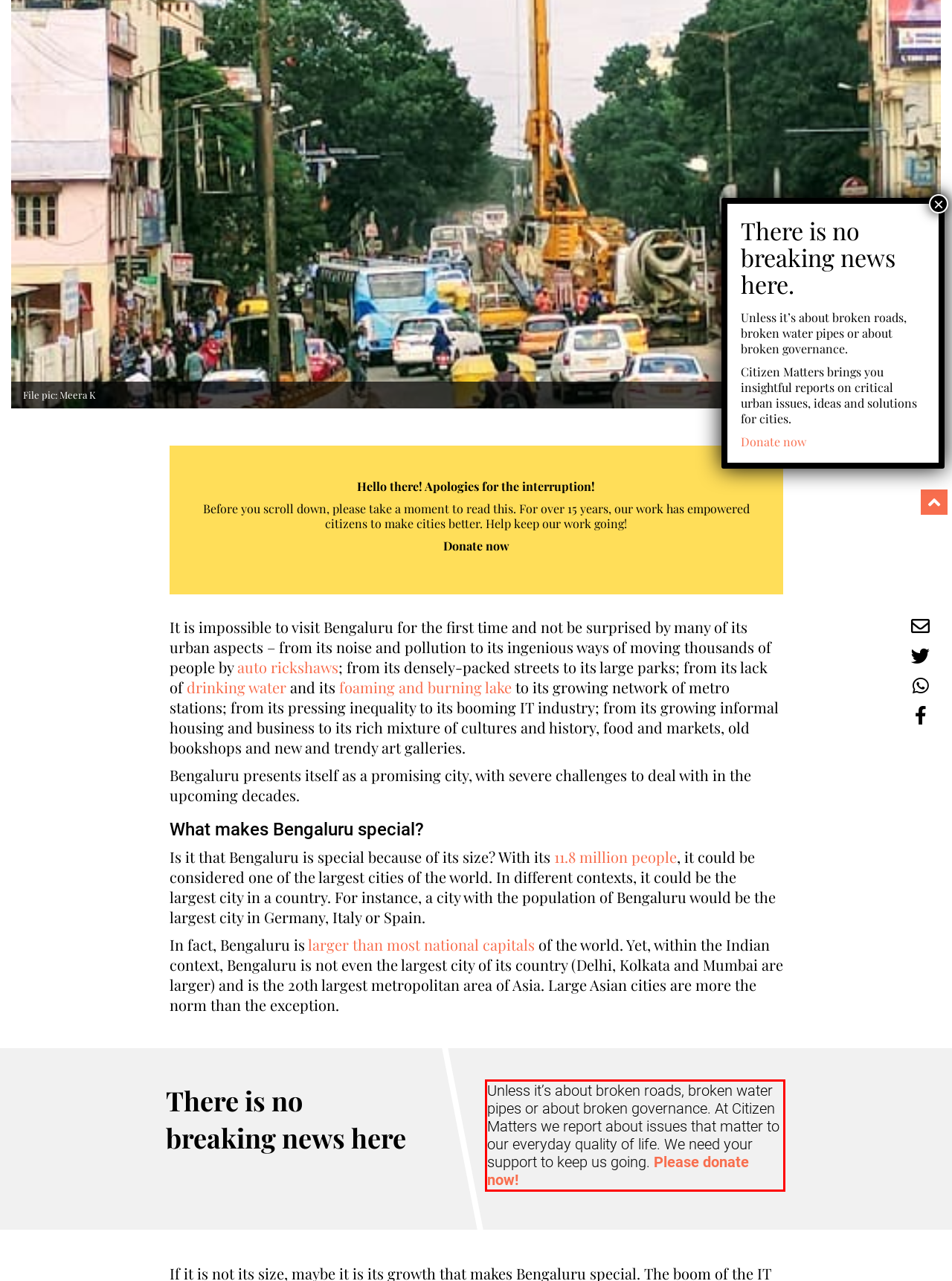Identify the text within the red bounding box on the webpage screenshot and generate the extracted text content.

Unless it’s about broken roads, broken water pipes or about broken governance. At Citizen Matters we report about issues that matter to our everyday quality of life. We need your support to keep us going. Please donate now!